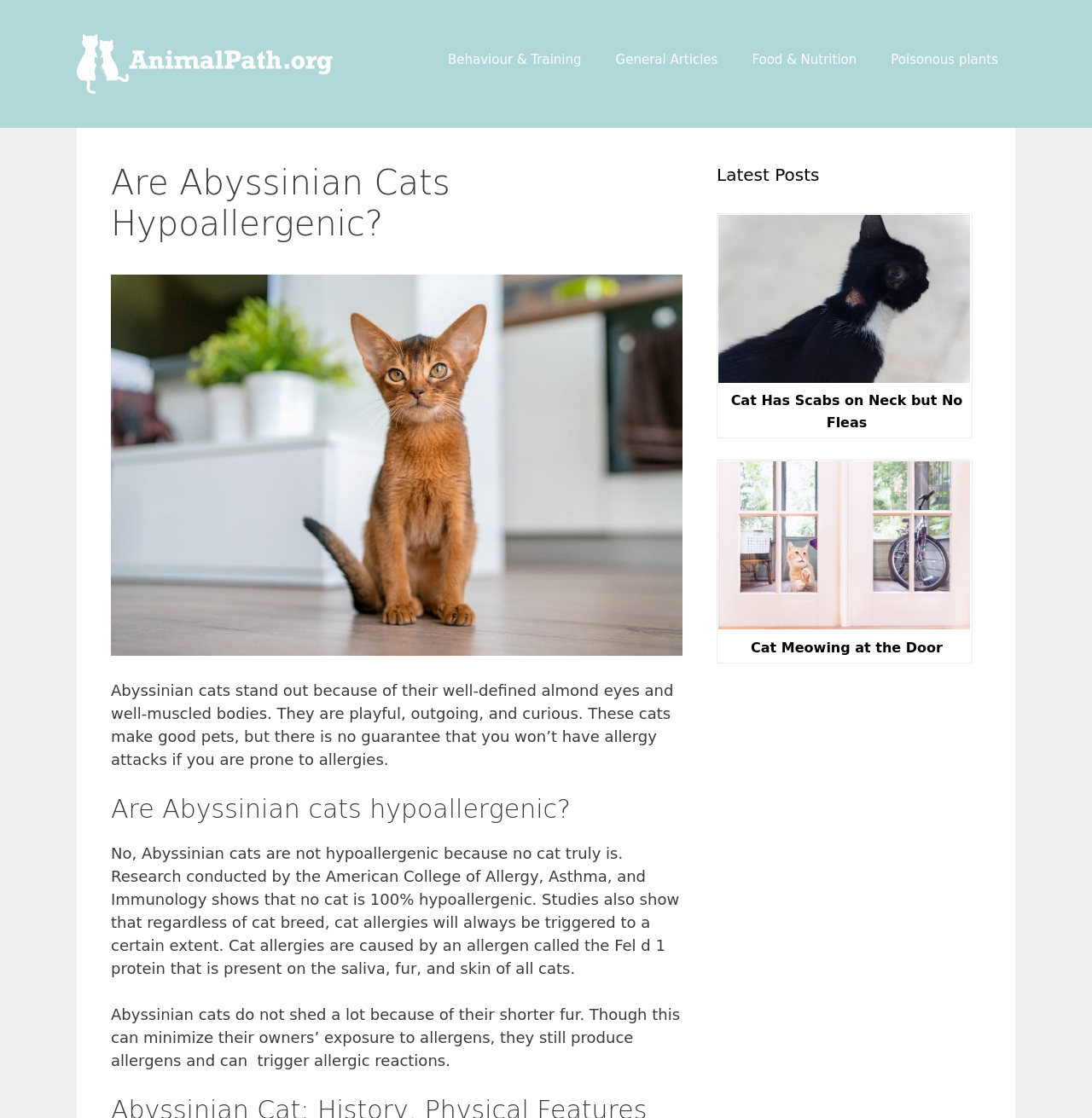Utilize the details in the image to give a detailed response to the question: Do Abyssinian cats produce allergens?

The main article states that 'Abyssinian cats do not shed a lot because of their shorter fur. Though this can minimize their owners’ exposure to allergens, they still produce allergens and can trigger allergic reactions.' This indicates that Abyssinian cats do produce allergens, despite not shedding much.